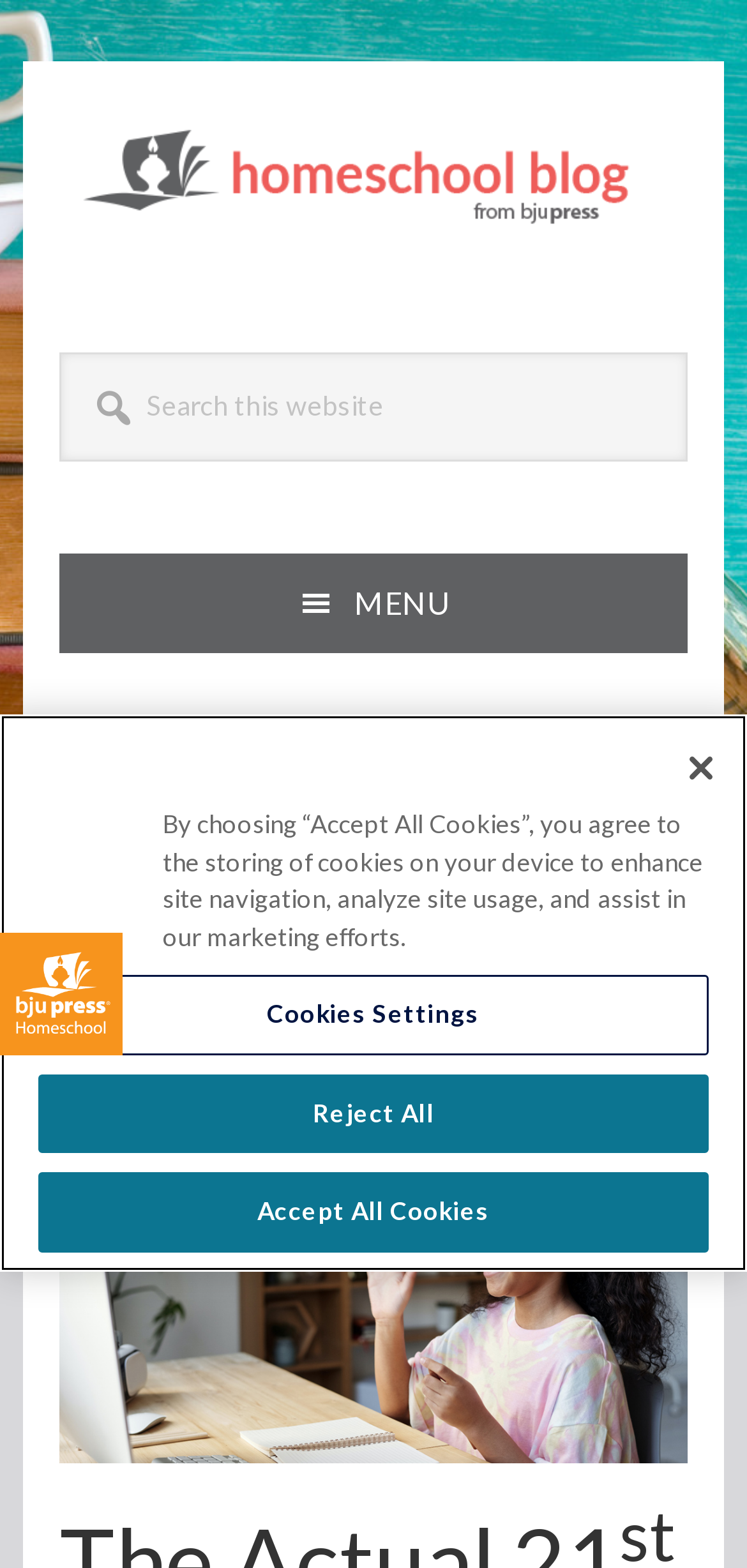Pinpoint the bounding box coordinates of the element to be clicked to execute the instruction: "Click MENU".

[0.08, 0.353, 0.92, 0.416]